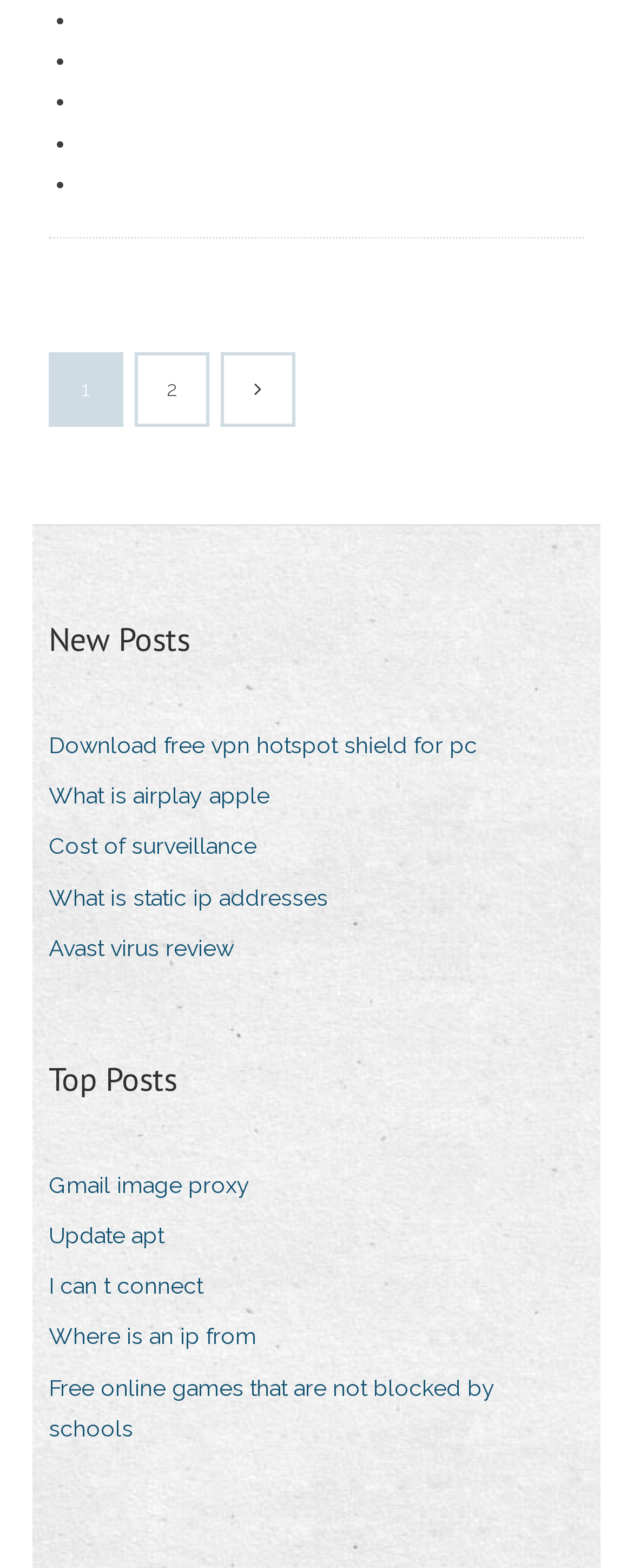What is the first link in the New Posts section?
Please use the visual content to give a single word or phrase answer.

Download free vpn hotspot shield for pc